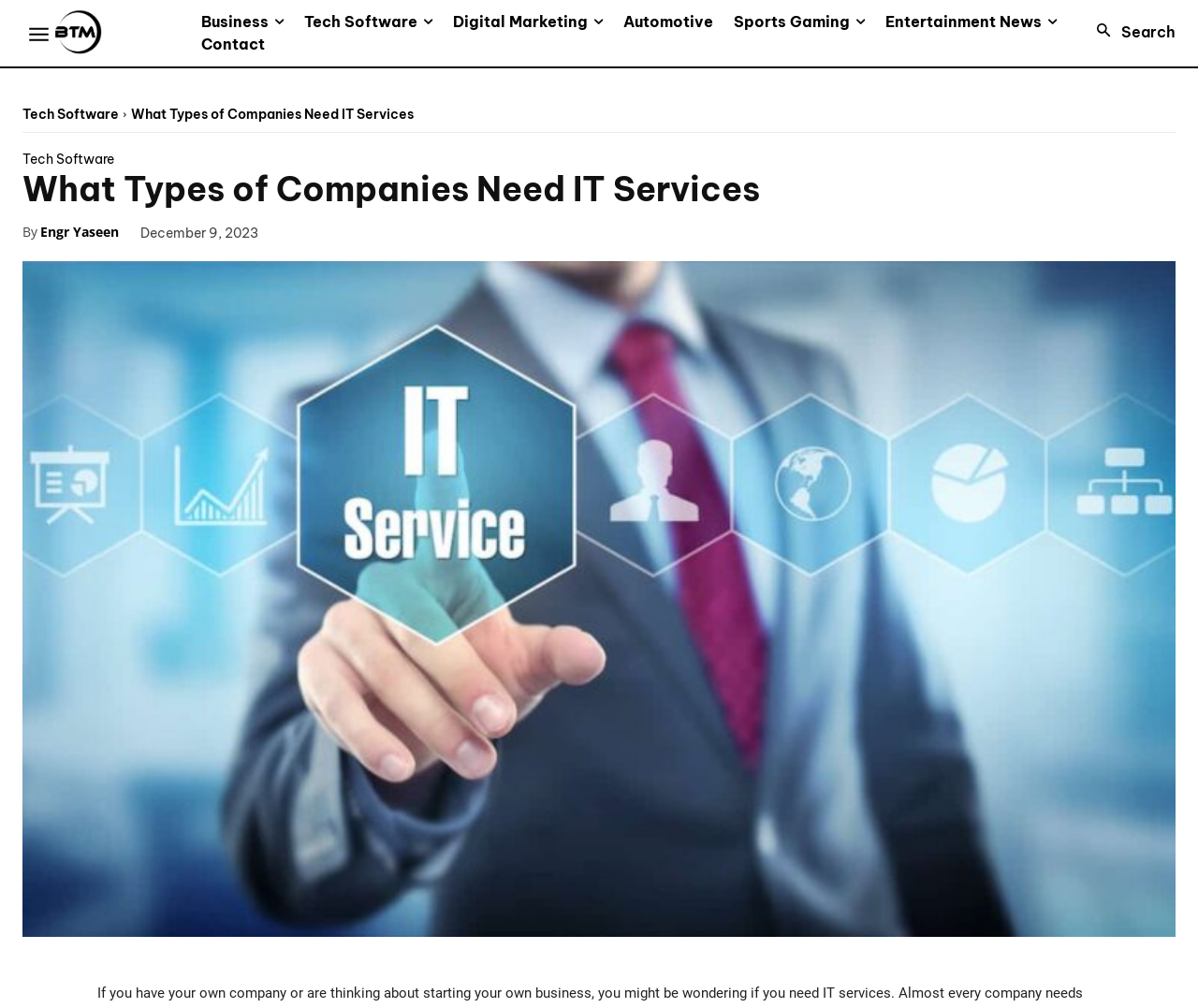Identify the coordinates of the bounding box for the element that must be clicked to accomplish the instruction: "Search for something".

[0.906, 0.014, 0.981, 0.049]